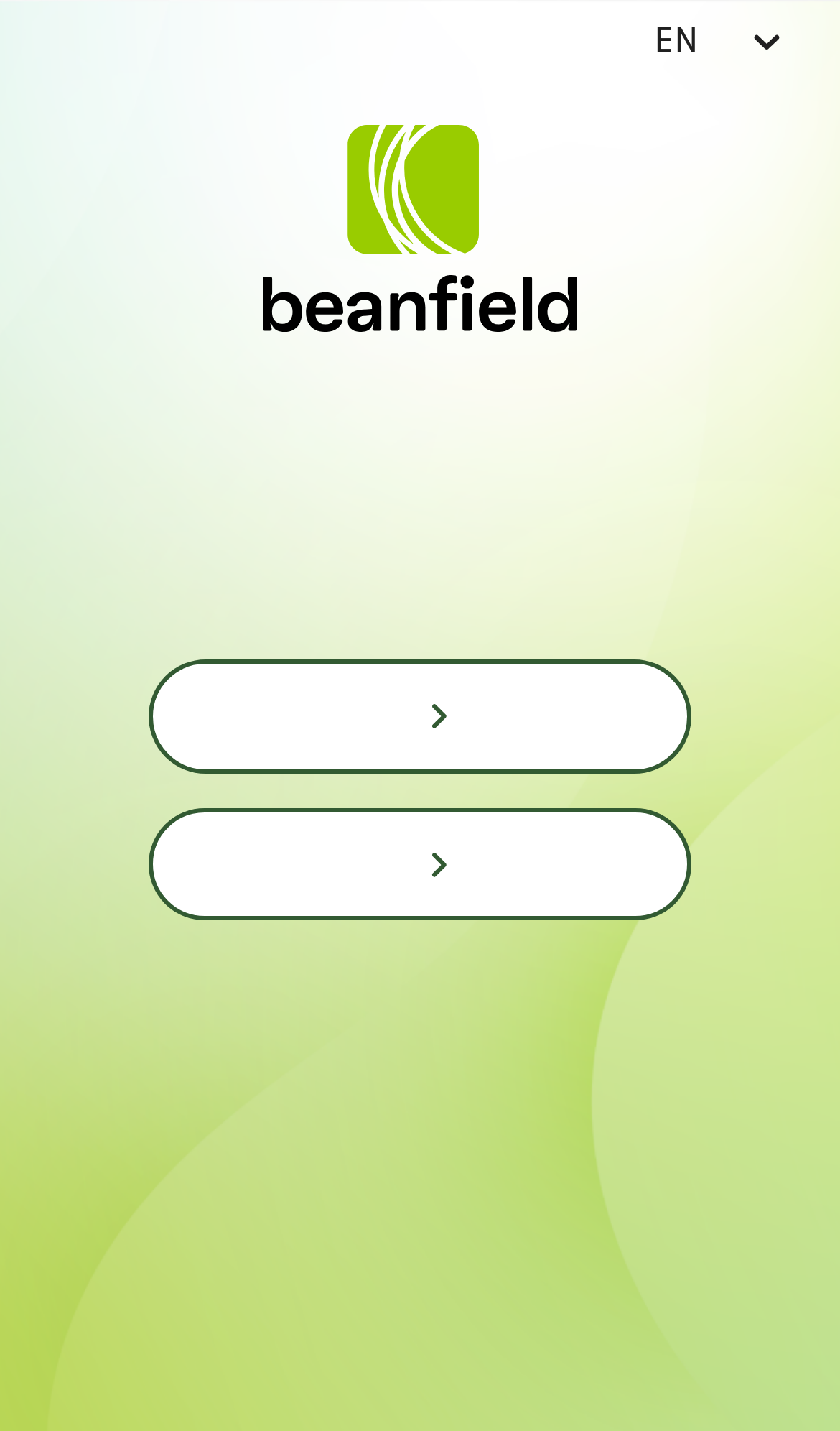What is the language of the website?
Answer with a single word or phrase by referring to the visual content.

EN